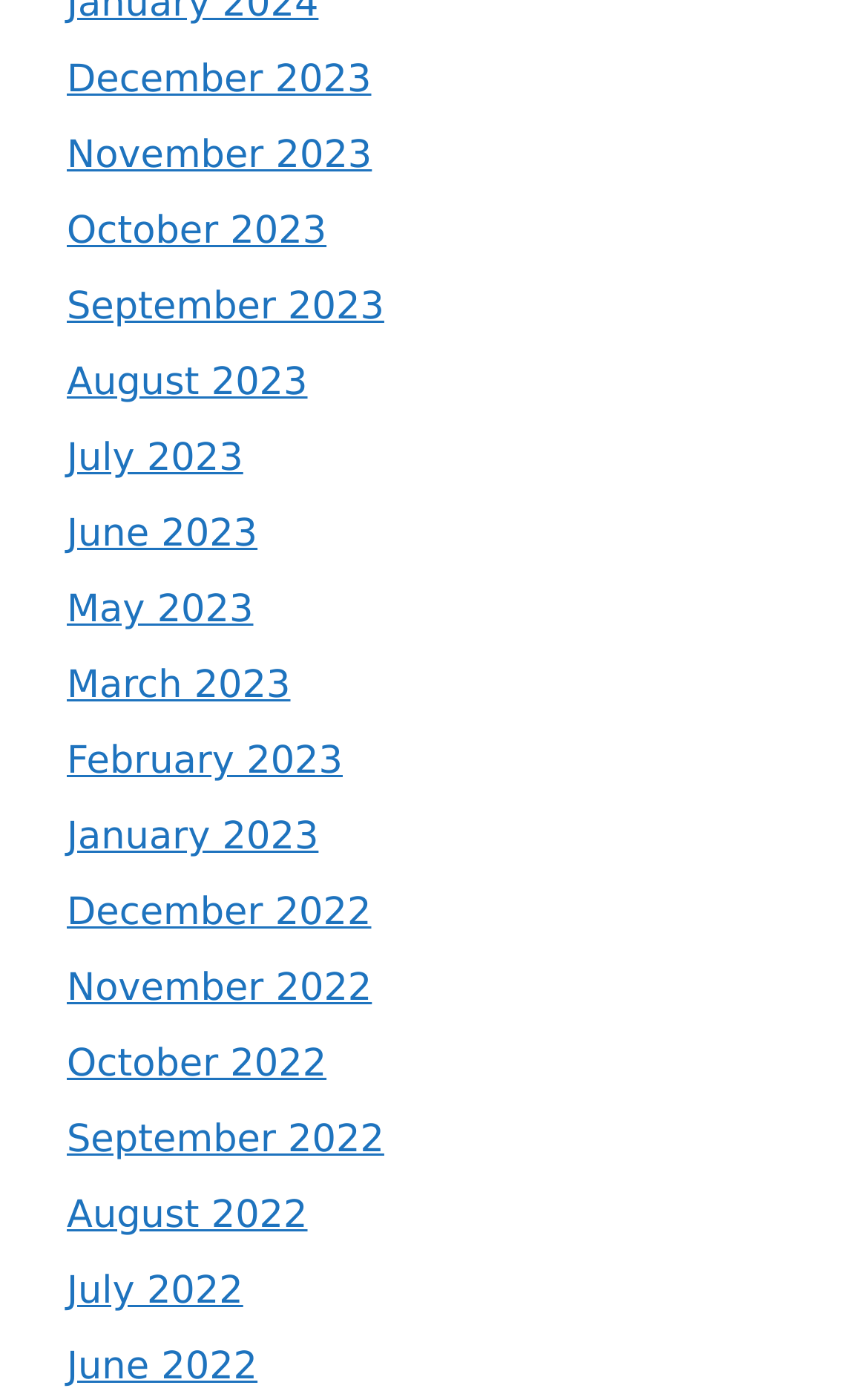Analyze the image and provide a detailed answer to the question: What is the position of the 'June 2023' link?

By comparing the y1 and y2 coordinates of the links, I determined that the 'June 2023' link is positioned above the 'May 2023' link.